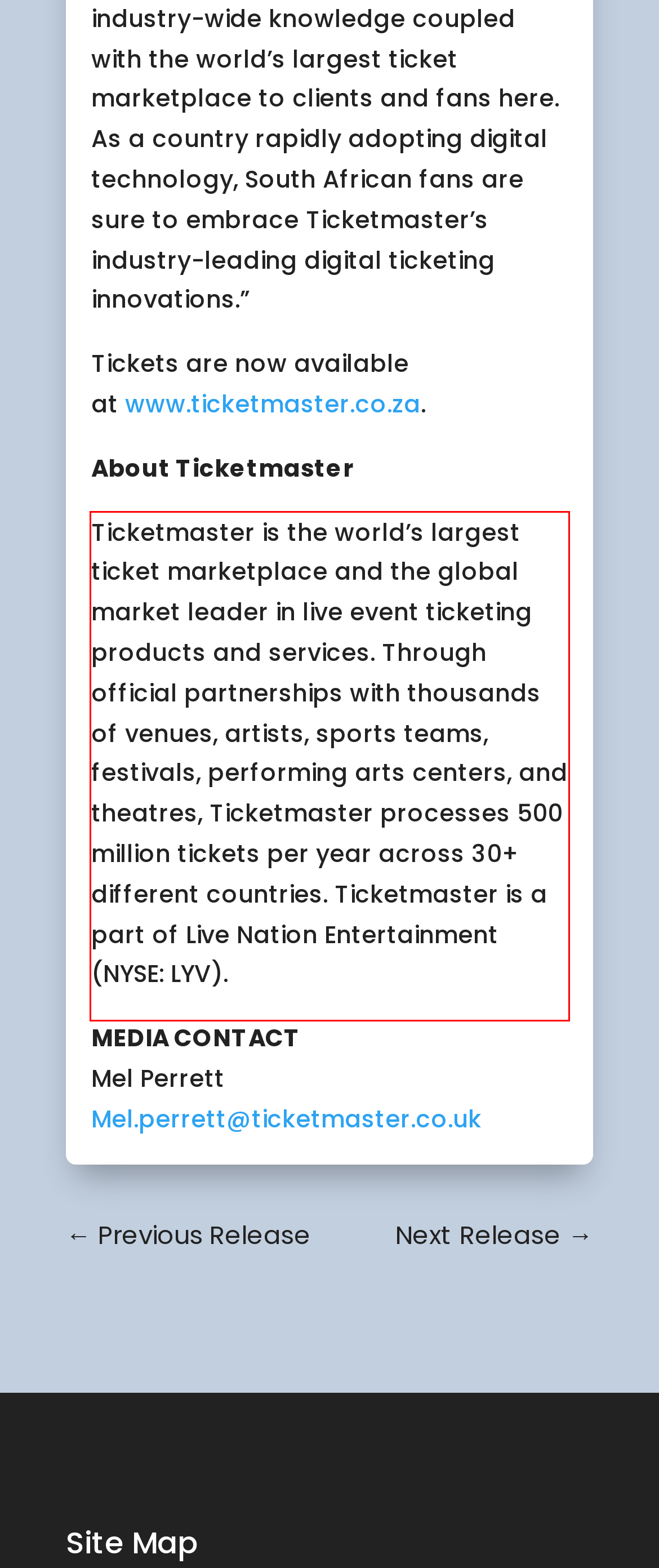The screenshot provided shows a webpage with a red bounding box. Apply OCR to the text within this red bounding box and provide the extracted content.

Ticketmaster is the world’s largest ticket marketplace and the global market leader in live event ticketing products and services. Through official partnerships with thousands of venues, artists, sports teams, festivals, performing arts centers, and theatres, Ticketmaster processes 500 million tickets per year across 30+ different countries. Ticketmaster is a part of Live Nation Entertainment (NYSE: LYV).